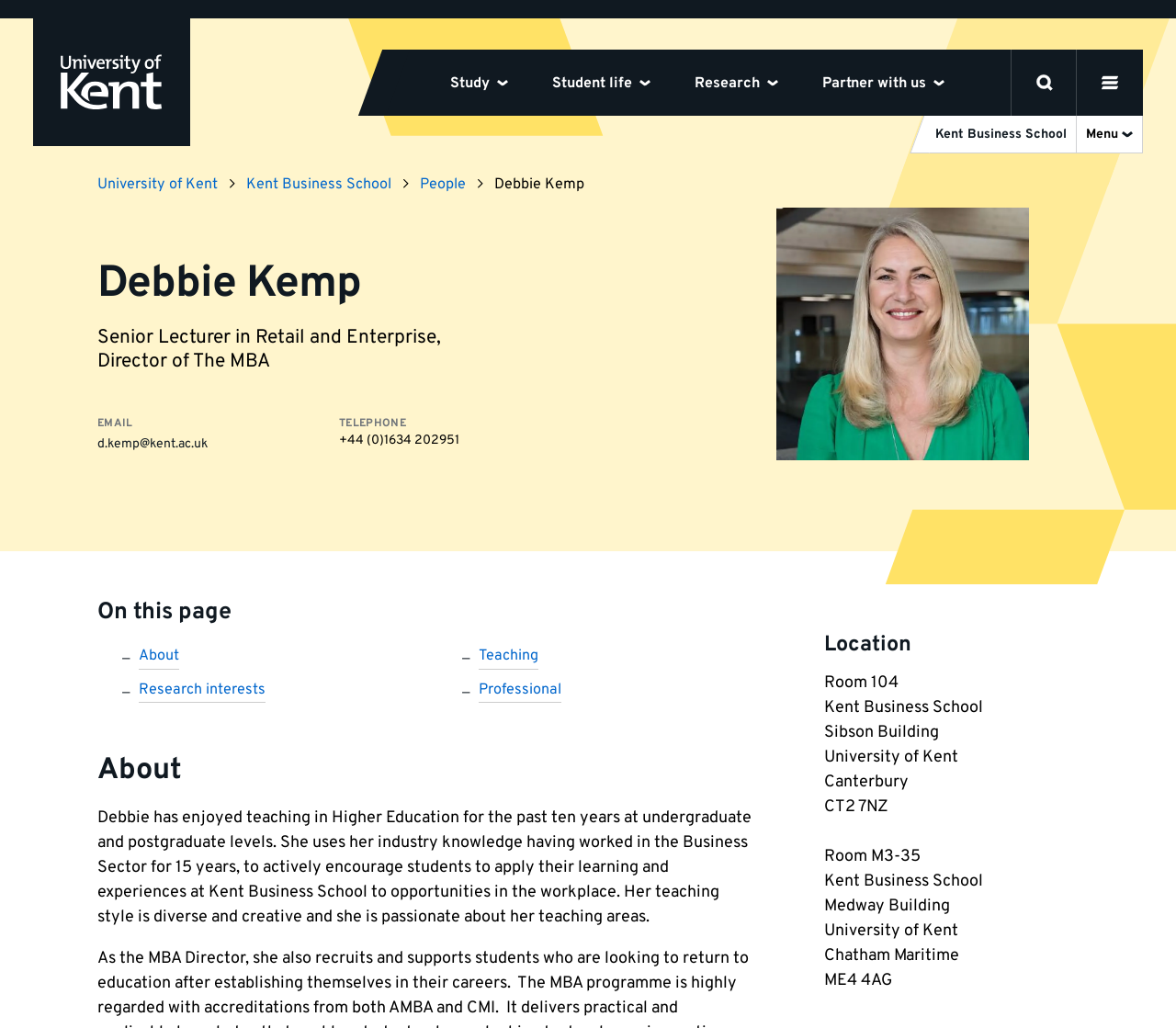Locate the bounding box coordinates of the area where you should click to accomplish the instruction: "View Debbie Kemp's email".

[0.083, 0.424, 0.177, 0.439]